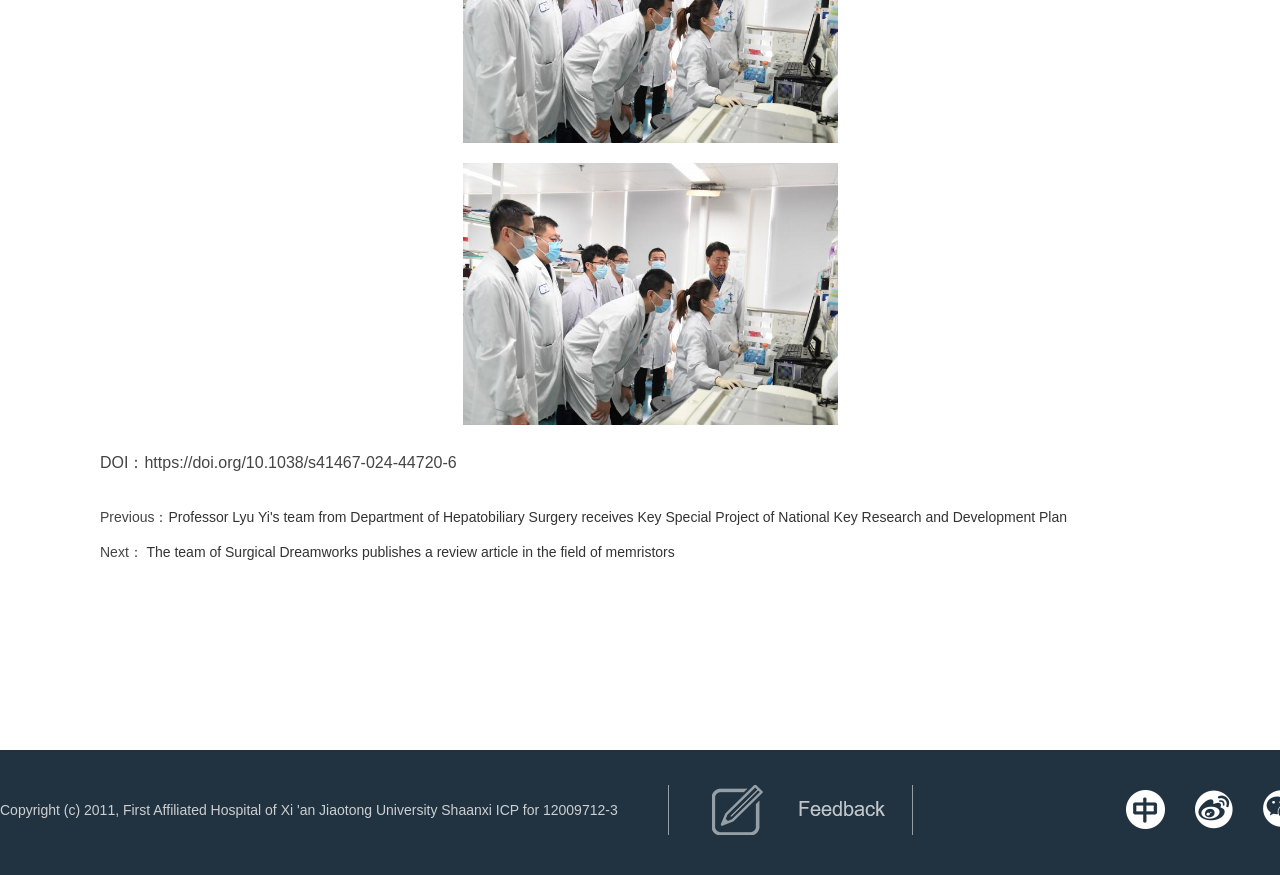Provide a one-word or one-phrase answer to the question:
How many links are on the webpage?

4